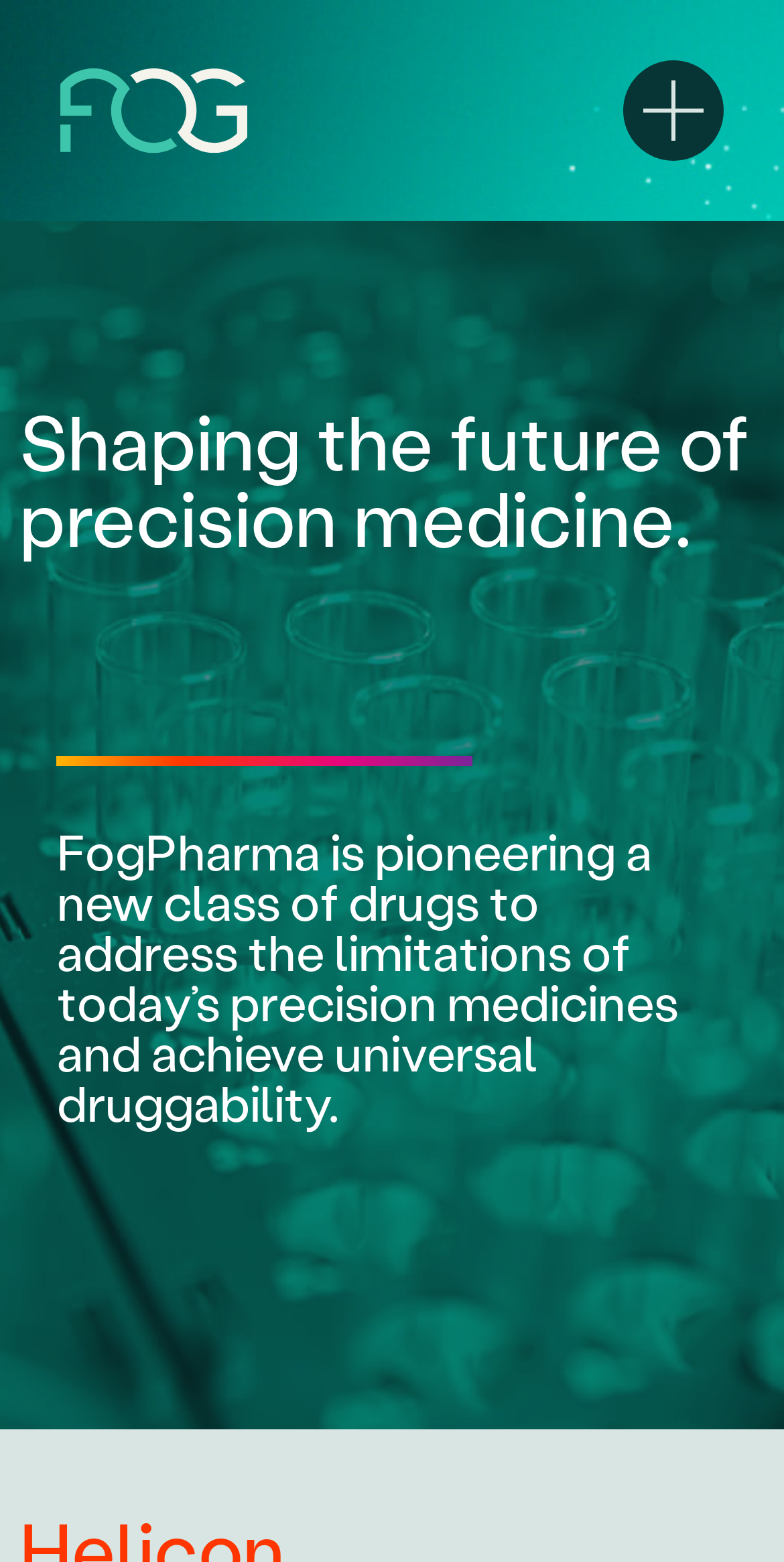Locate the headline of the webpage and generate its content.

Shaping the future of precision medicine.